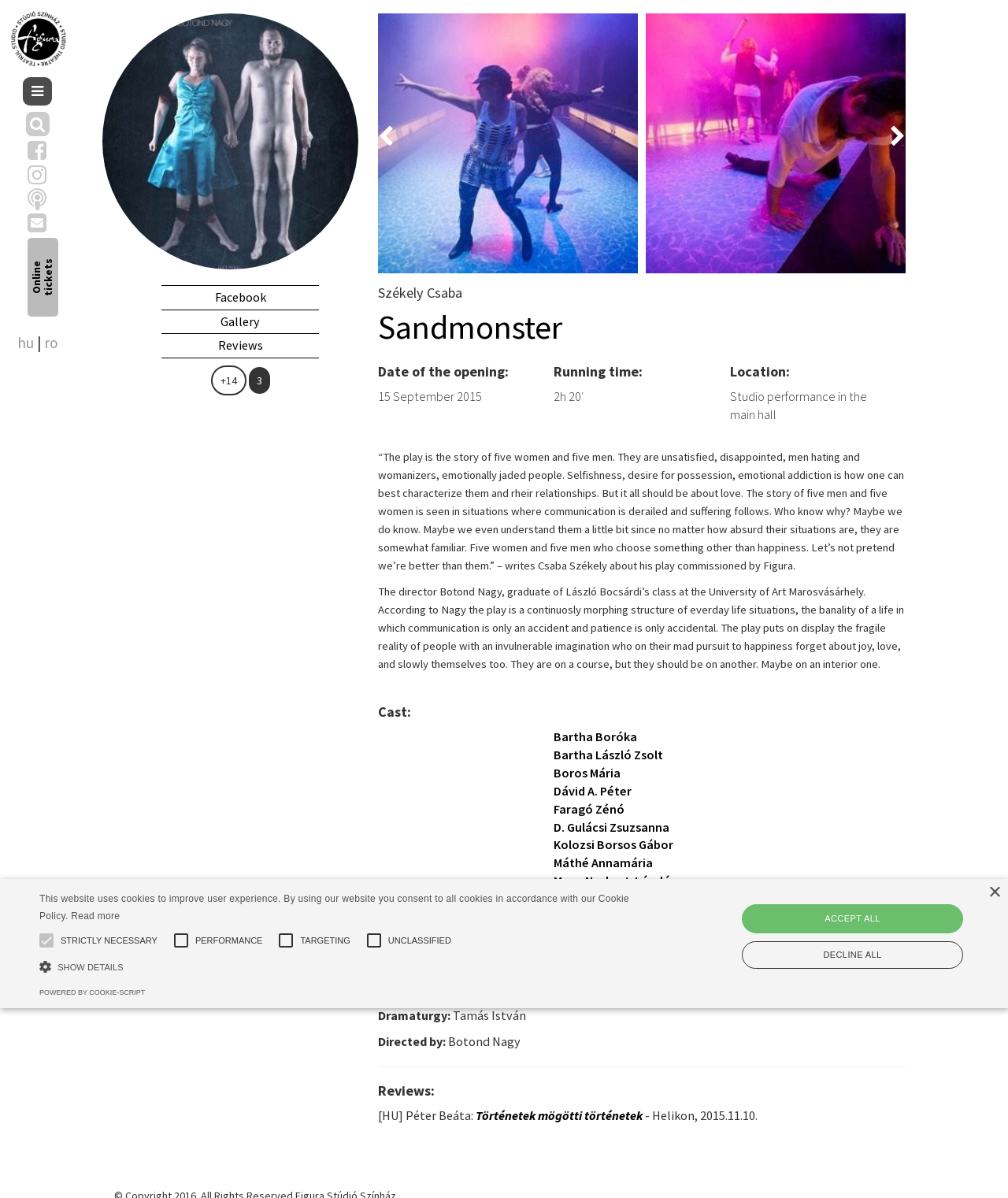What is the running time of the play?
Can you give a detailed and elaborate answer to the question?

The running time of the play can be found in the section about the play's details, where it is mentioned that the 'Running time:' is '2h 20′'. This information is located at the bottom of the webpage.